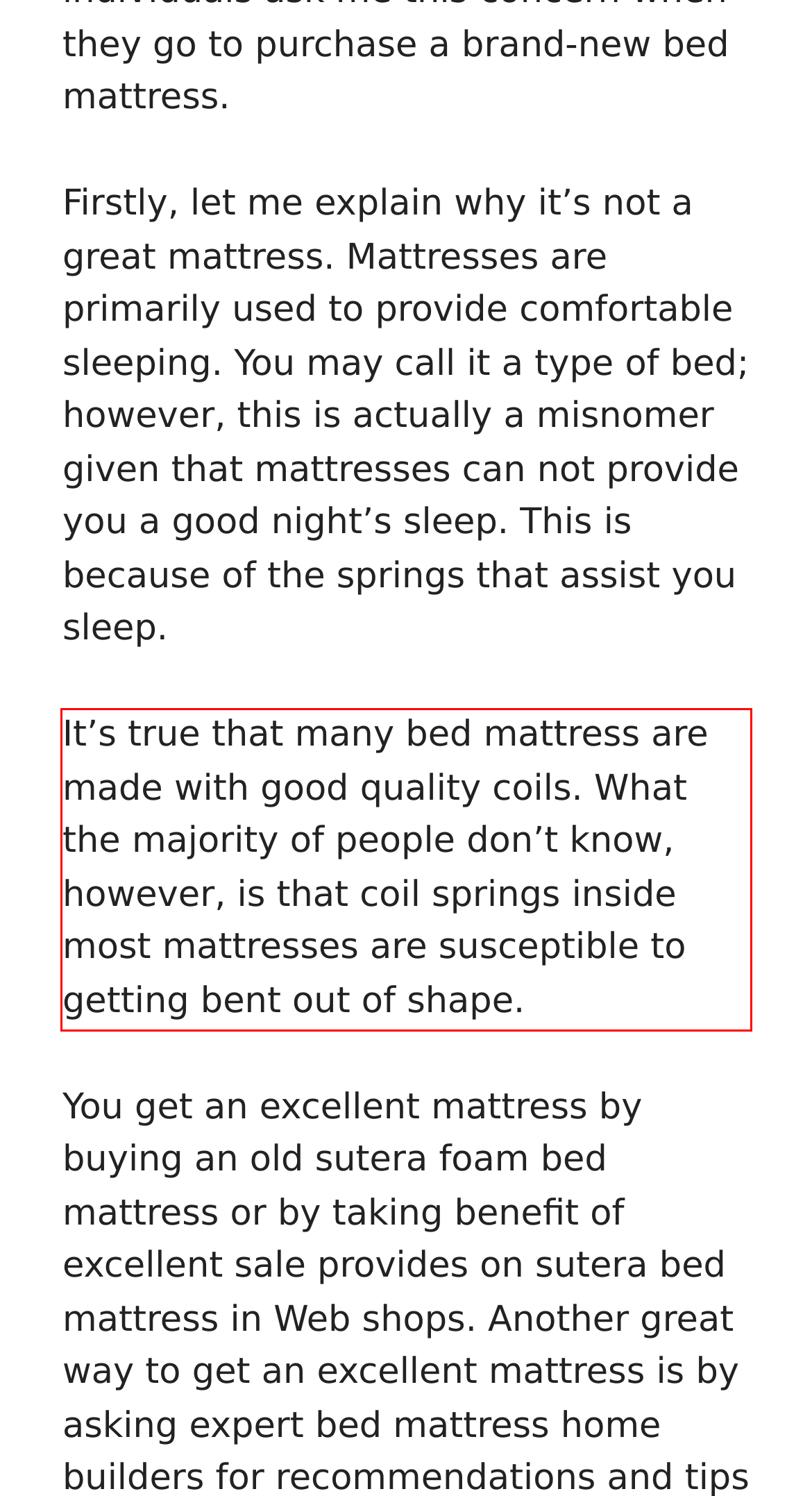View the screenshot of the webpage and identify the UI element surrounded by a red bounding box. Extract the text contained within this red bounding box.

It’s true that many bed mattress are made with good quality coils. What the majority of people don’t know, however, is that coil springs inside most mattresses are susceptible to getting bent out of shape.